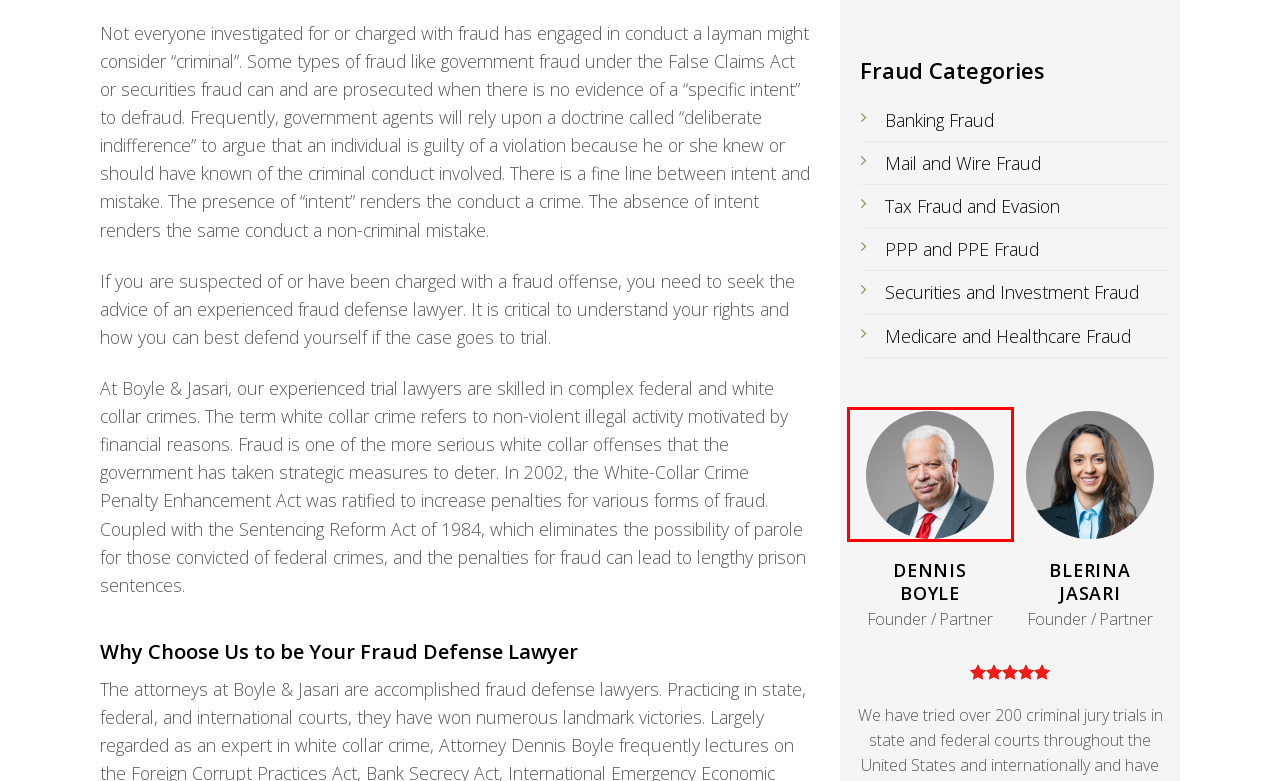Given a screenshot of a webpage featuring a red bounding box, identify the best matching webpage description for the new page after the element within the red box is clicked. Here are the options:
A. Mail and Wire Fraud Lawyer (5-Star Rated) | Boyle & Jasari
B. Meet Dennis Boyle - Attorney | Boyle & Jasari
C. Careers | Boyle & Jasari
D. Meet Blerina Jasari - Attorney | Boyle & Jasari
E. Medicare and Healthcare Fraud Lawyer (5-Star Rated) | Boyle & Jasari
F. Boutique International Law Firm | Boyle & Jasari
G. Bank Fraud Lawyer (5-Star Rated) | Boyle & Jasari
H. Securities and Investment Fraud Lawyer (5-Star Rated) | Boyle & Jasari

B